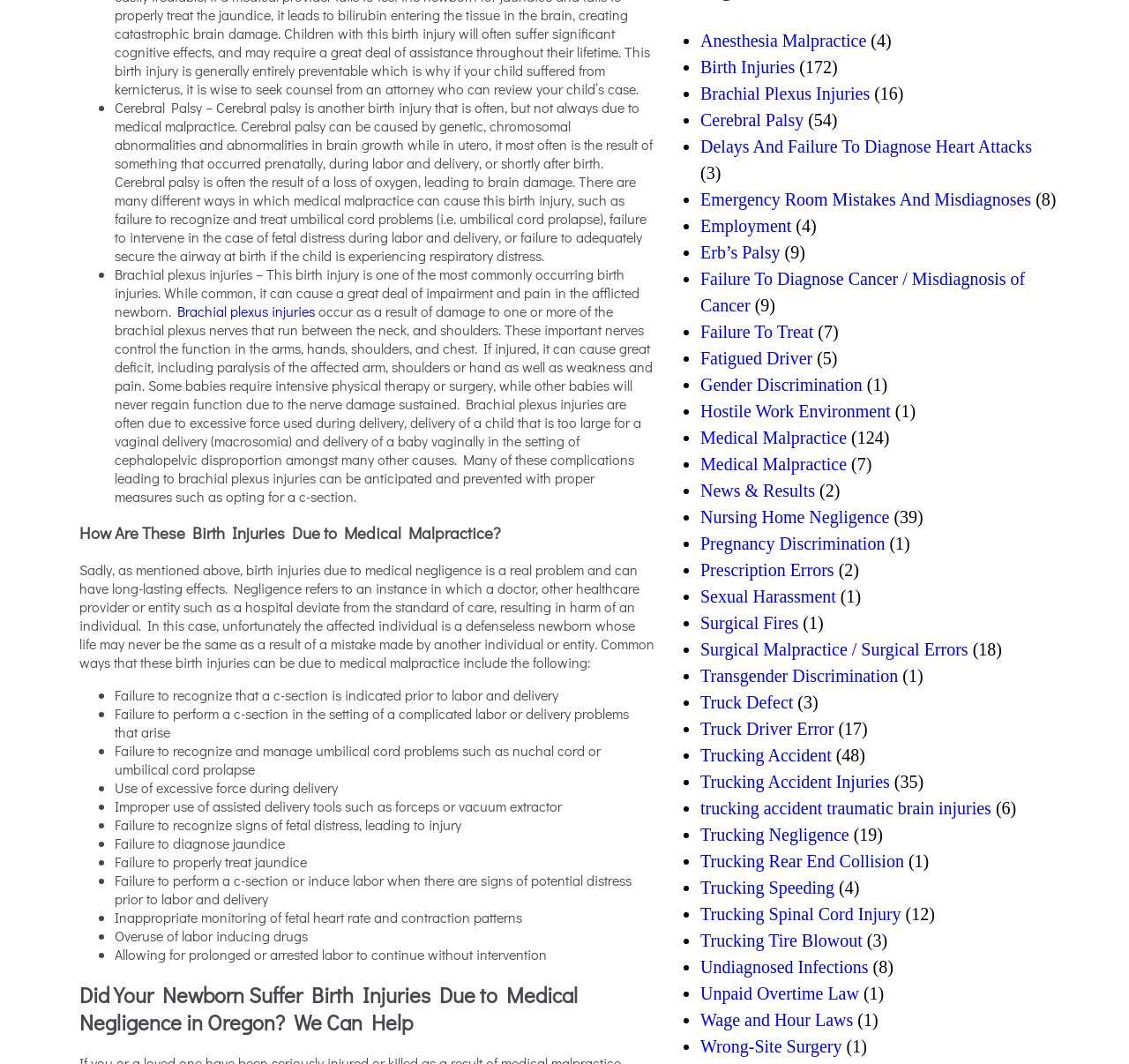Identify the bounding box coordinates of the HTML element based on this description: "Trucking Spinal Cord Injury".

[0.62, 0.85, 0.798, 0.868]